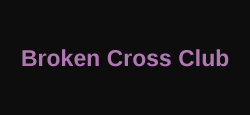What is the background color of the image?
Please provide a detailed and comprehensive answer to the question.

The caption describes the background as dark, which serves as a contrast to the vibrant purple hue of the text in the logo.